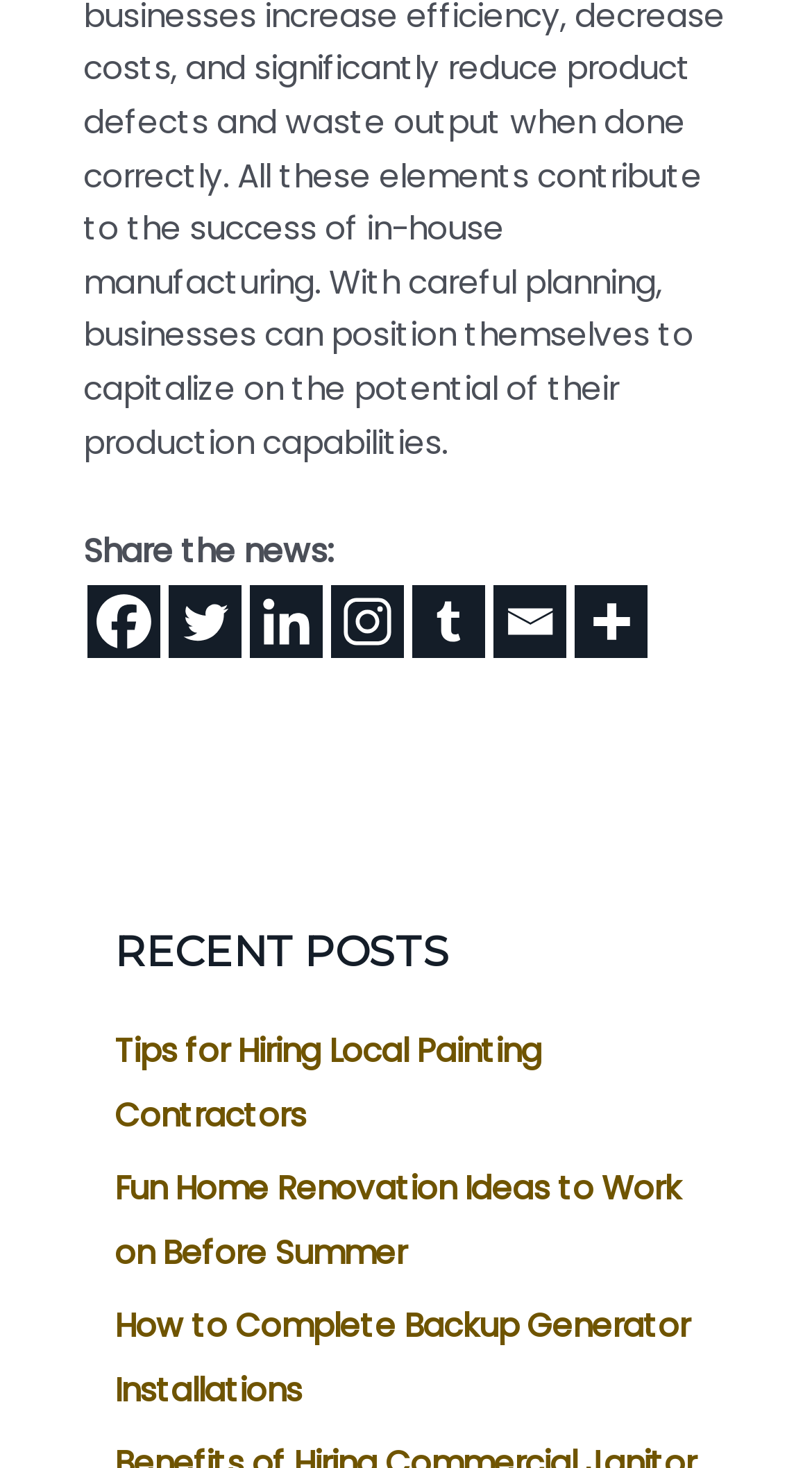Use a single word or phrase to answer the question:
What is the purpose of the links at the top?

Share the news